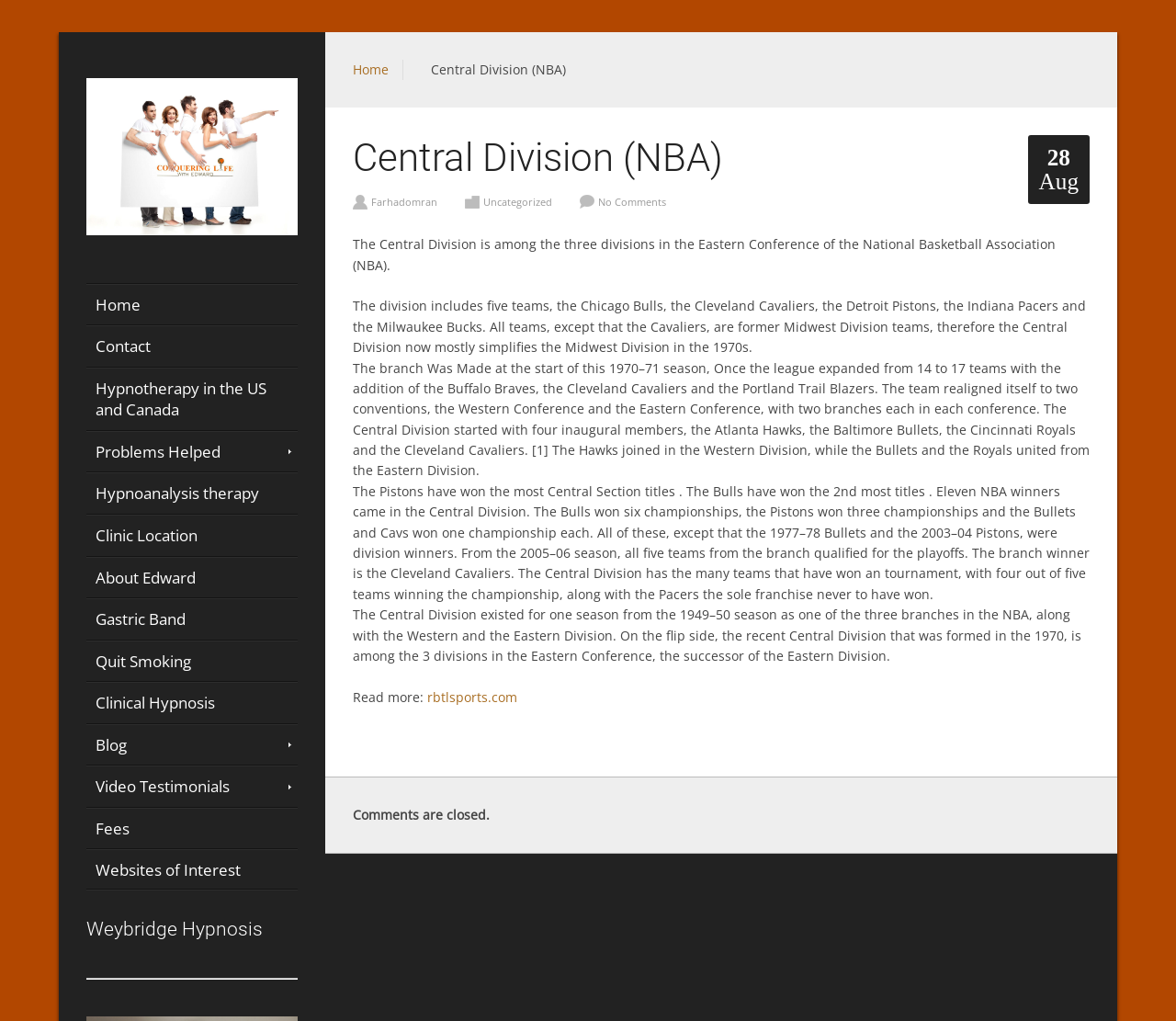Locate the bounding box of the user interface element based on this description: "Home".

[0.073, 0.279, 0.253, 0.318]